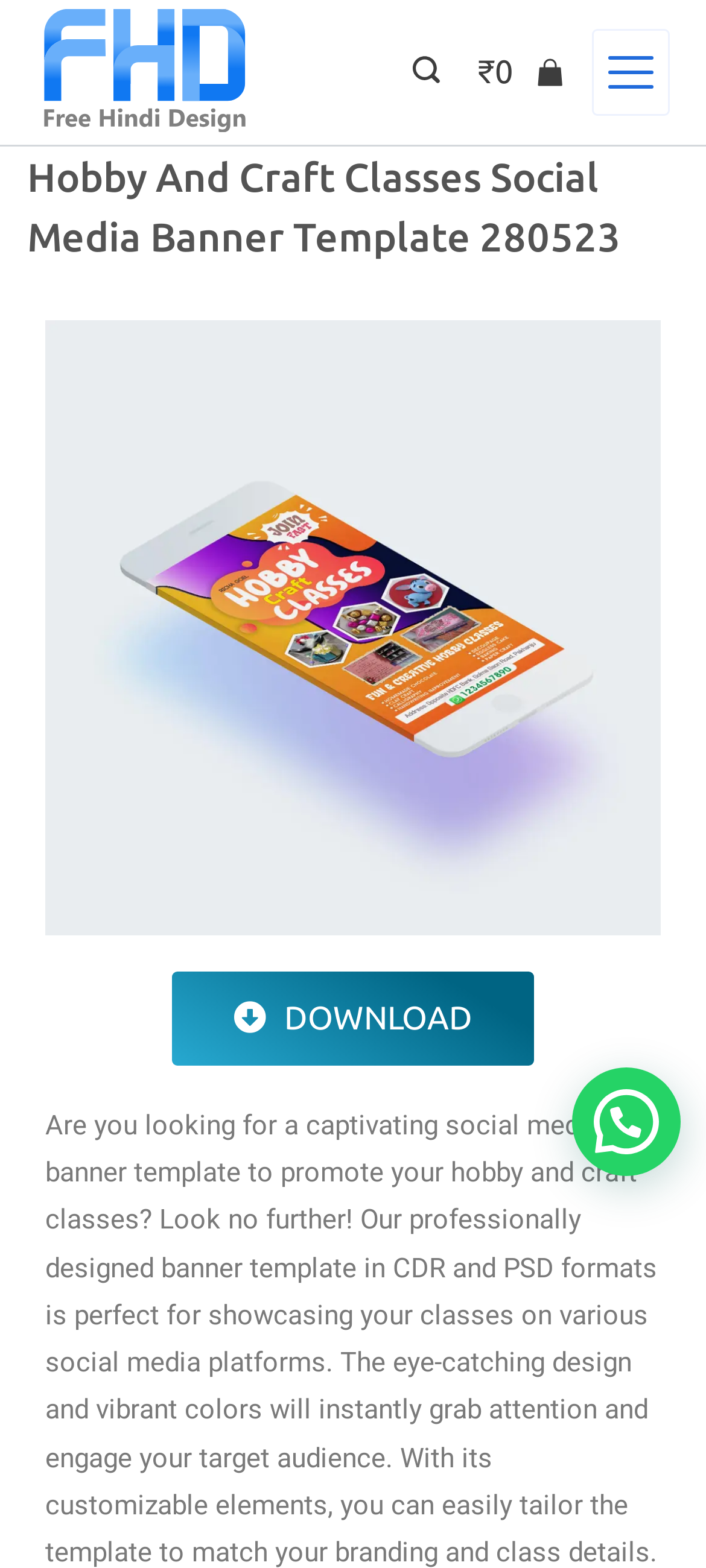How many links are present in the menu?
Examine the image and provide an in-depth answer to the question.

I determined the number of links in the menu by examining the menu section, which has a header 'Hobby And Craft Classes Social Media Banner Template 280523' and a link 'DOWNLOAD', so there are 2 links in total.